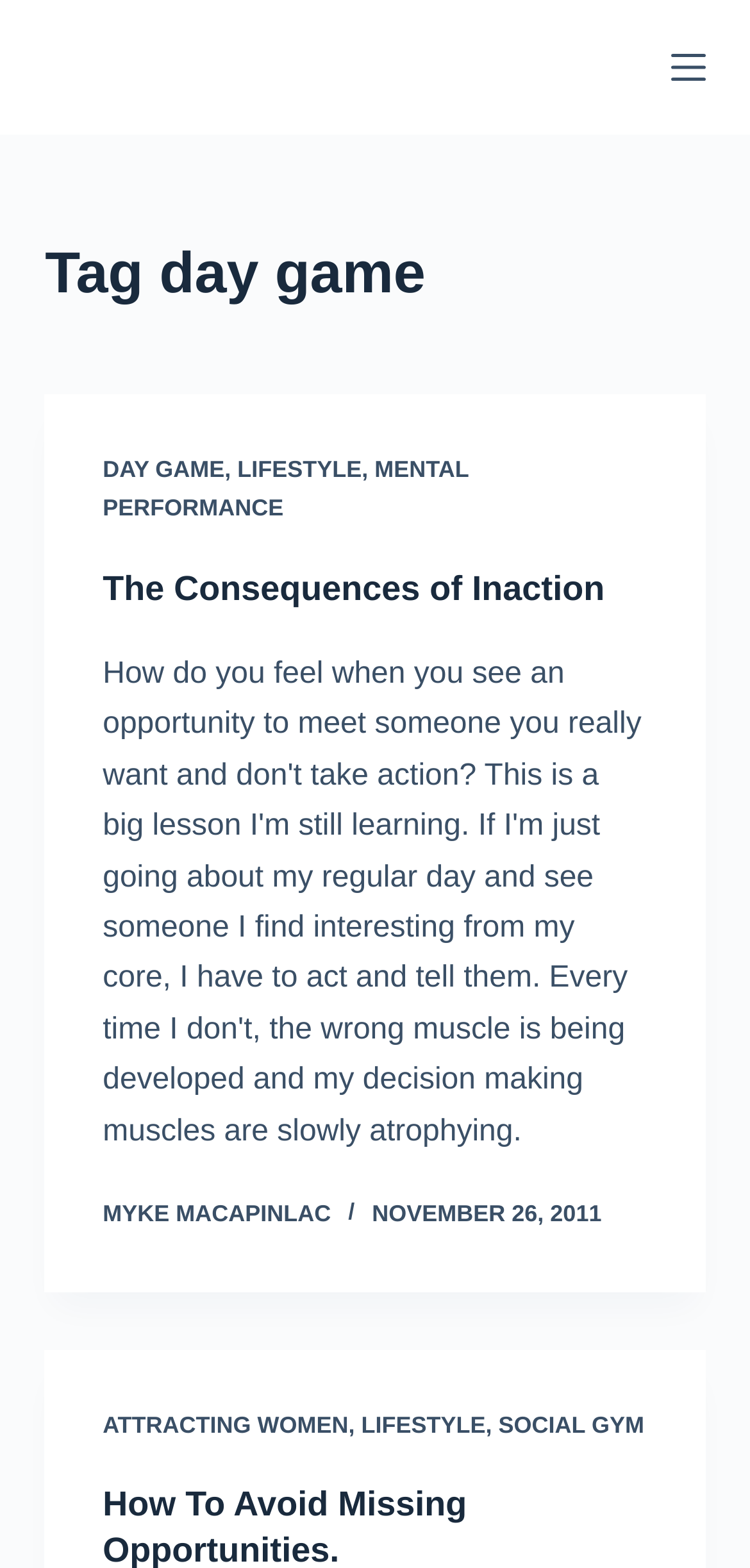How many categories are mentioned in the article?
Provide a short answer using one word or a brief phrase based on the image.

4